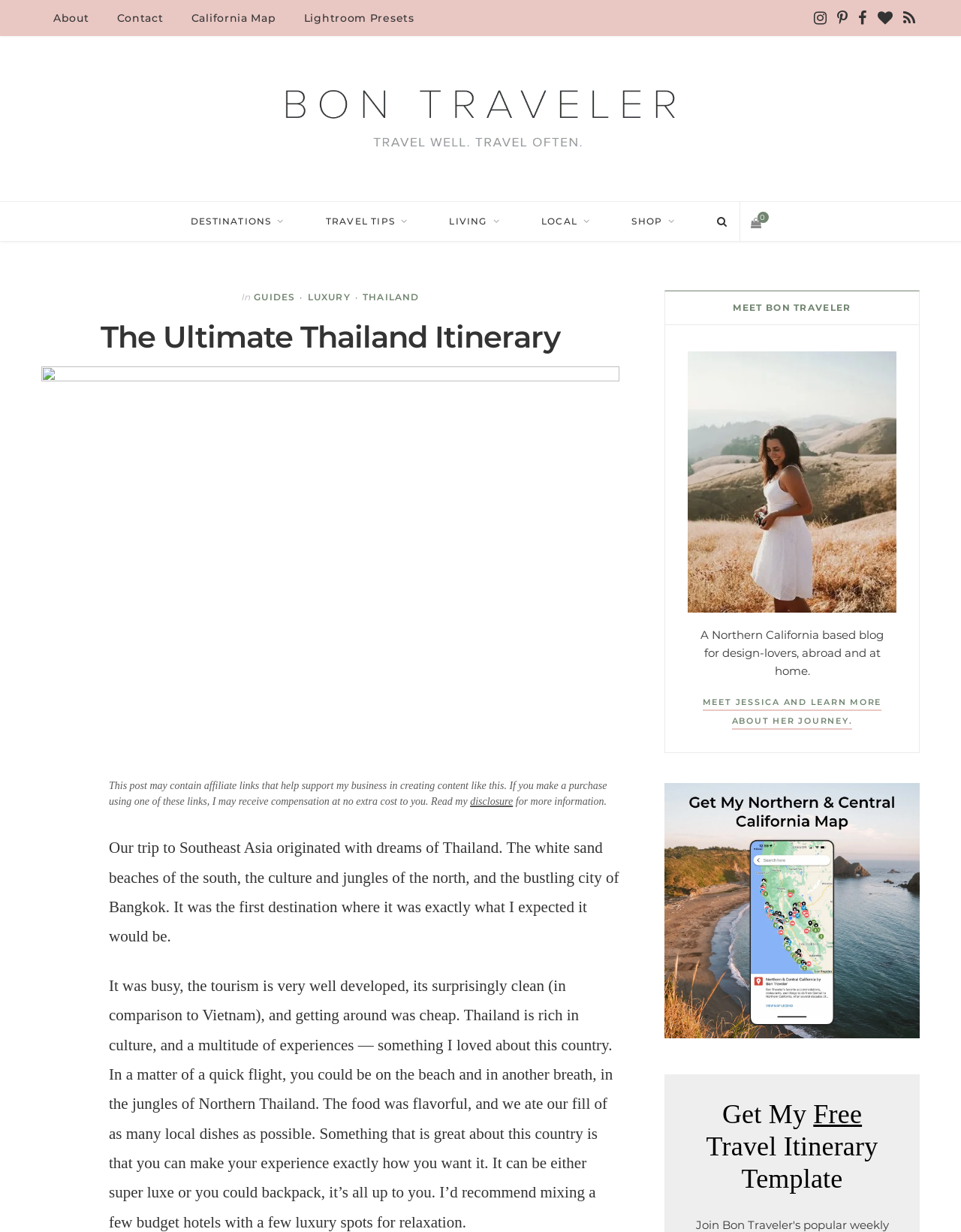Answer the following inquiry with a single word or phrase:
What is the first destination mentioned in the article?

Thailand